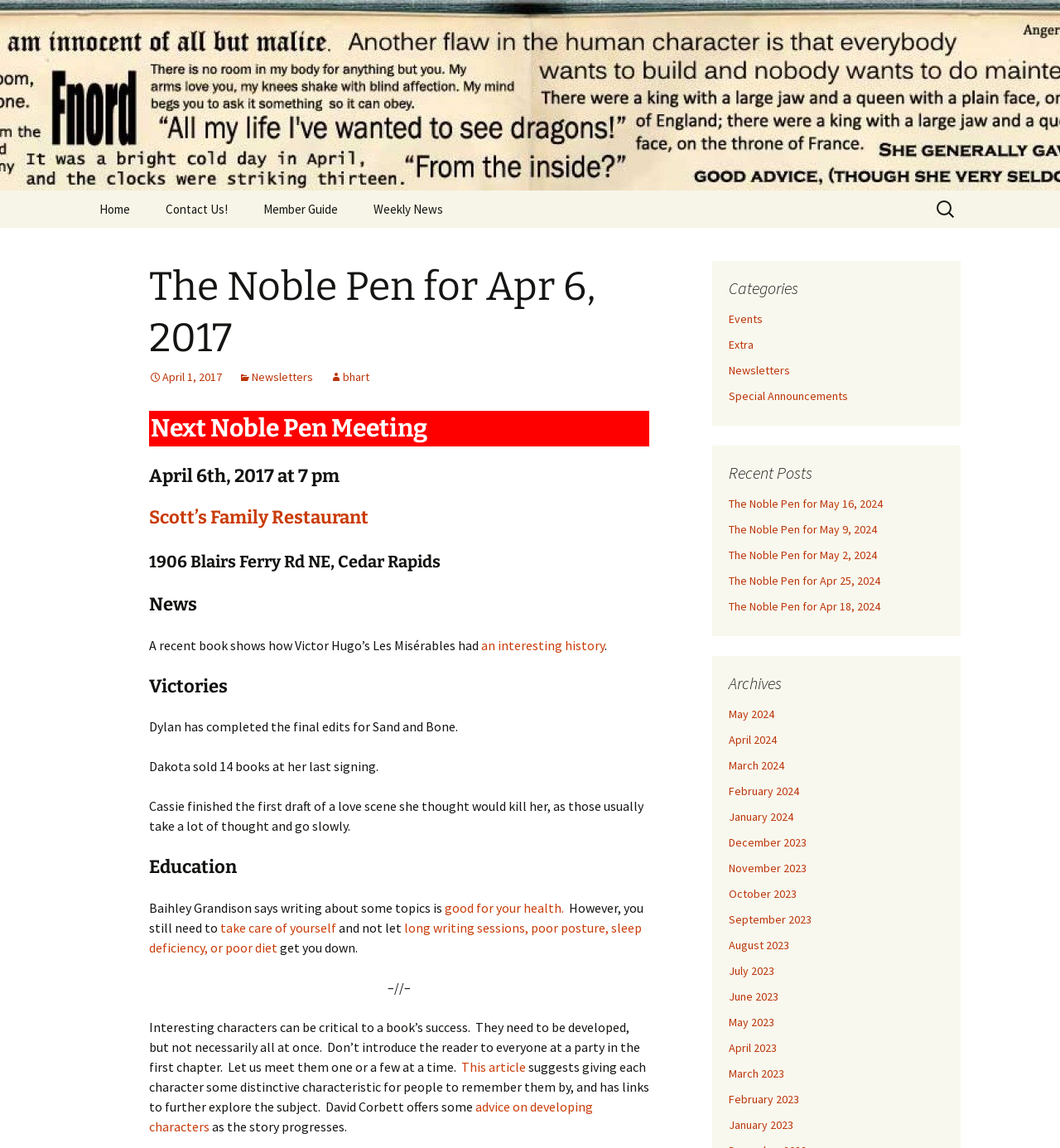Identify the bounding box coordinates of the section to be clicked to complete the task described by the following instruction: "Search for something". The coordinates should be four float numbers between 0 and 1, formatted as [left, top, right, bottom].

[0.88, 0.167, 0.906, 0.198]